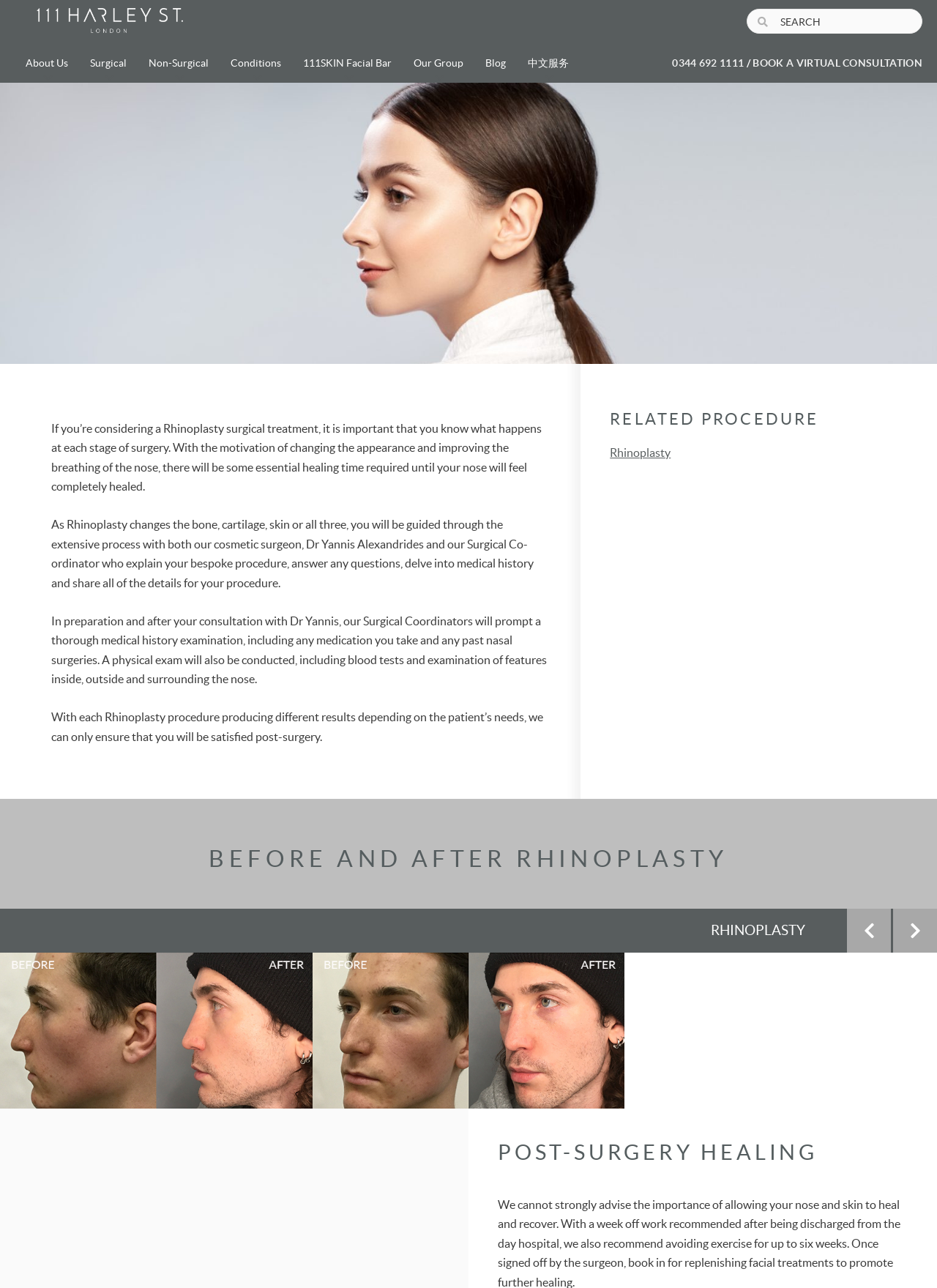Locate the bounding box coordinates of the item that should be clicked to fulfill the instruction: "Search for something".

[0.797, 0.007, 0.984, 0.026]